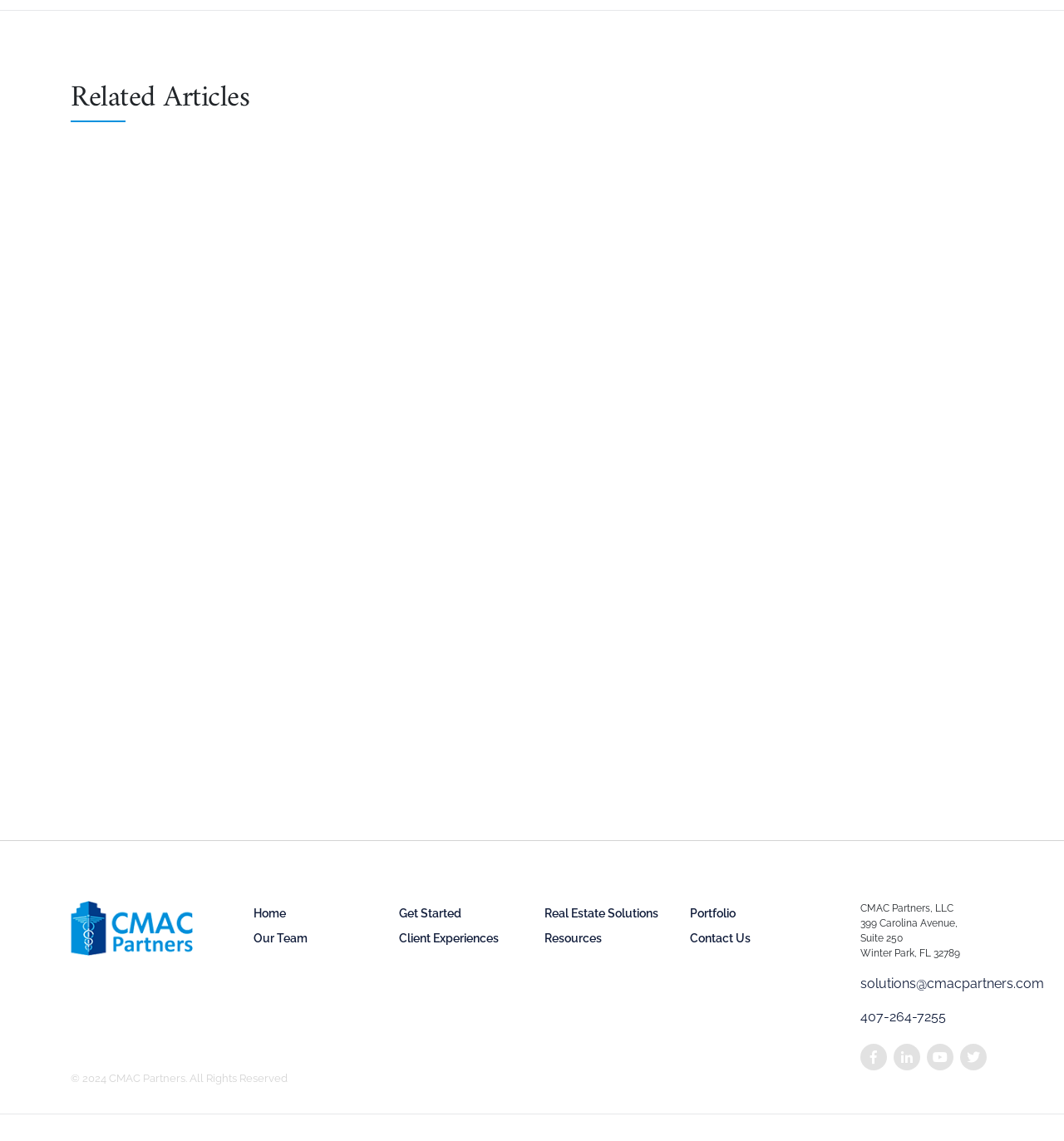Pinpoint the bounding box coordinates of the clickable area necessary to execute the following instruction: "View the 'Resources' page". The coordinates should be given as four float numbers between 0 and 1, namely [left, top, right, bottom].

[0.512, 0.816, 0.566, 0.828]